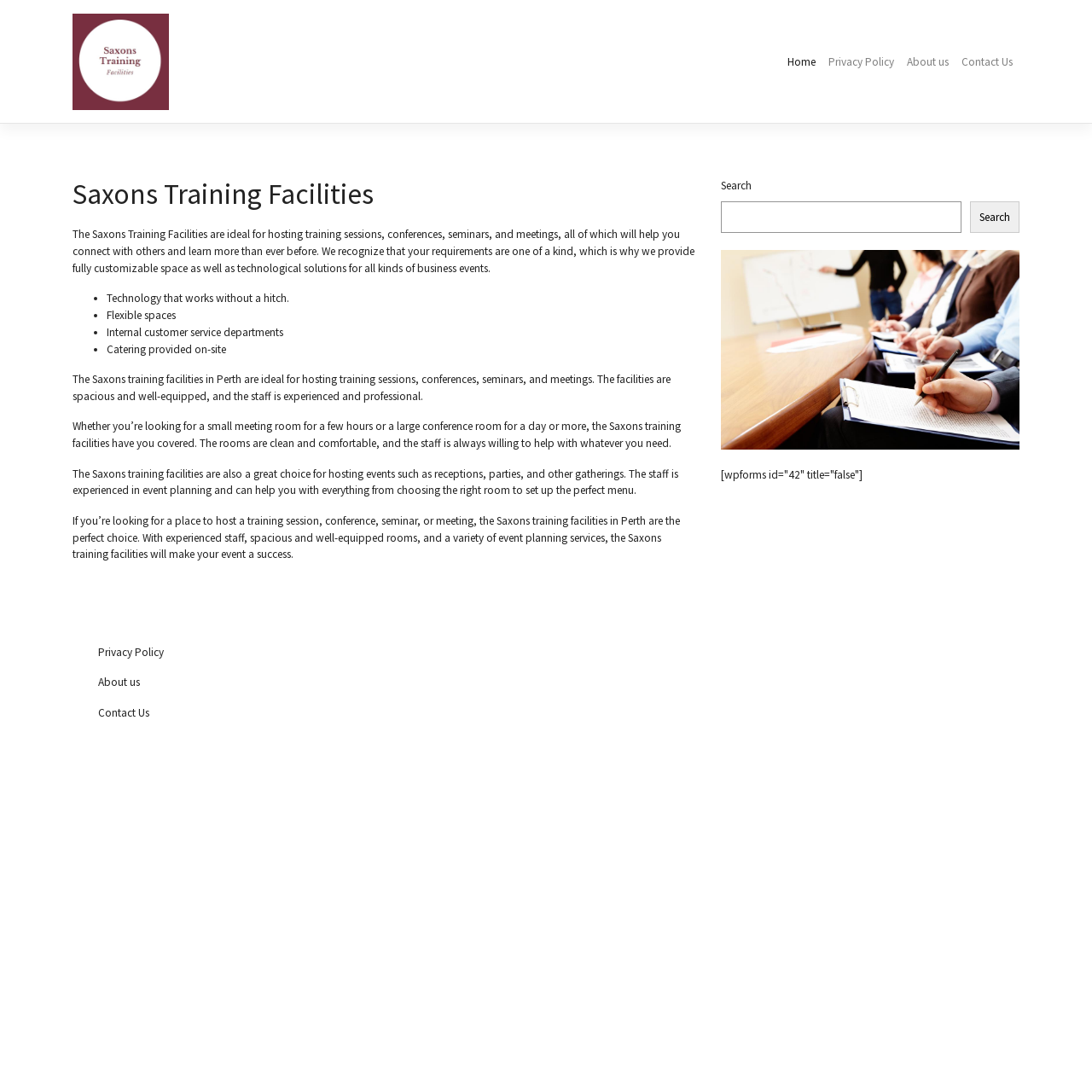Please specify the bounding box coordinates of the area that should be clicked to accomplish the following instruction: "Visit the 'Contact Us' page". The coordinates should consist of four float numbers between 0 and 1, i.e., [left, top, right, bottom].

[0.875, 0.043, 0.934, 0.07]